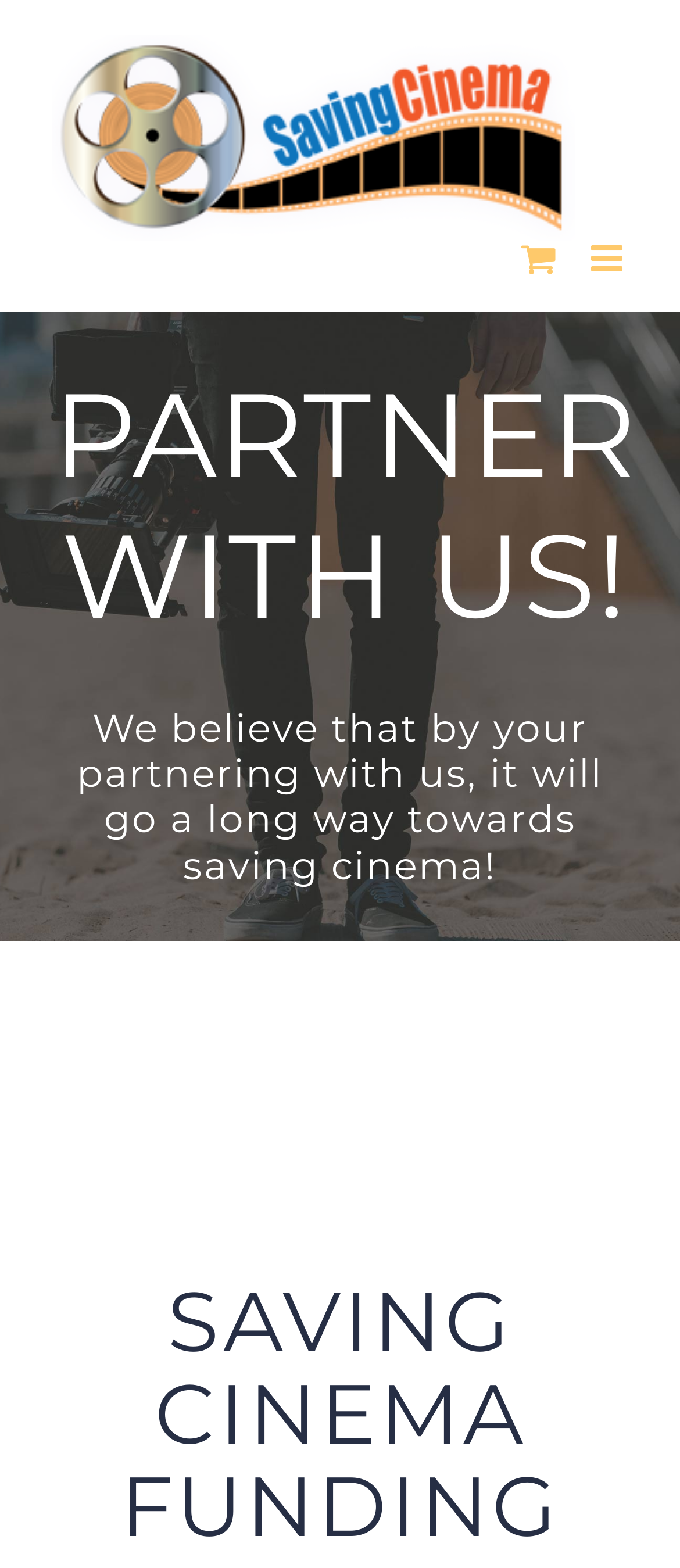Determine the heading of the webpage and extract its text content.

SAVING CINEMA FUNDING